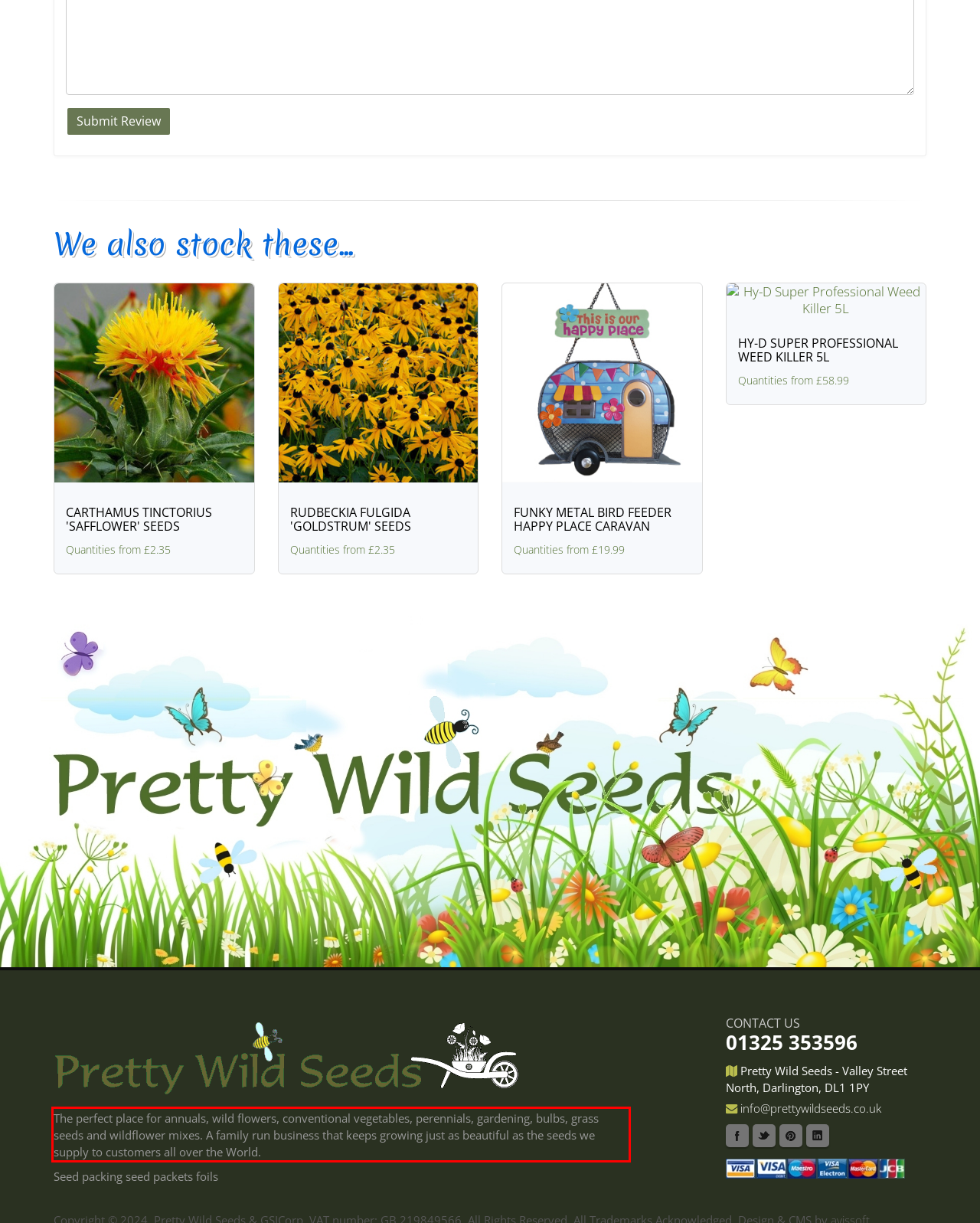Review the webpage screenshot provided, and perform OCR to extract the text from the red bounding box.

The perfect place for annuals, wild flowers, conventional vegetables, perennials, gardening, bulbs, grass seeds and wildflower mixes. A family run business that keeps growing just as beautiful as the seeds we supply to customers all over the World.